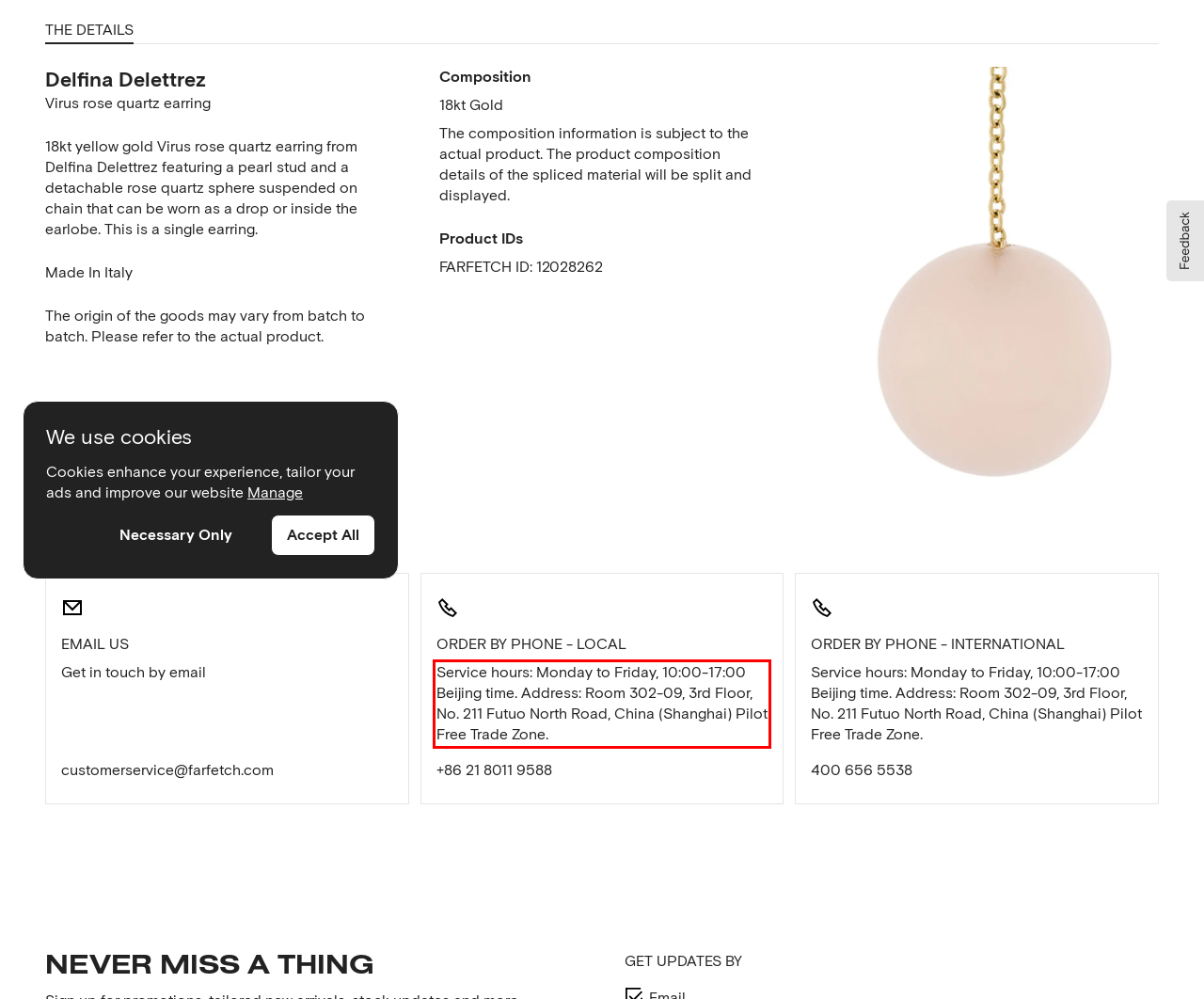Examine the screenshot of the webpage, locate the red bounding box, and generate the text contained within it.

Service hours: Monday to Friday, 10:00-17:00 Beijing time. Address: Room 302-09, 3rd Floor, No. 211 Futuo North Road, China (Shanghai) Pilot Free Trade Zone.